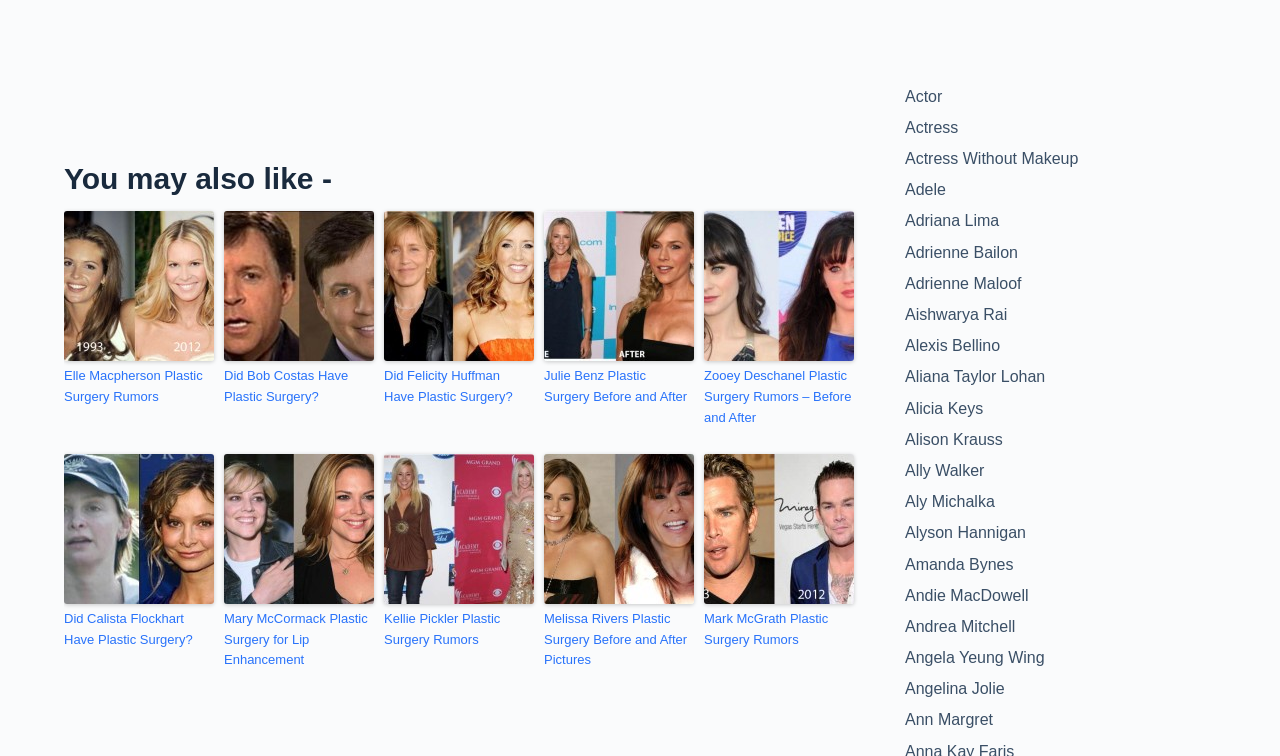Locate the bounding box coordinates of the element that should be clicked to execute the following instruction: "Explore 'Actress' category".

[0.707, 0.157, 0.749, 0.18]